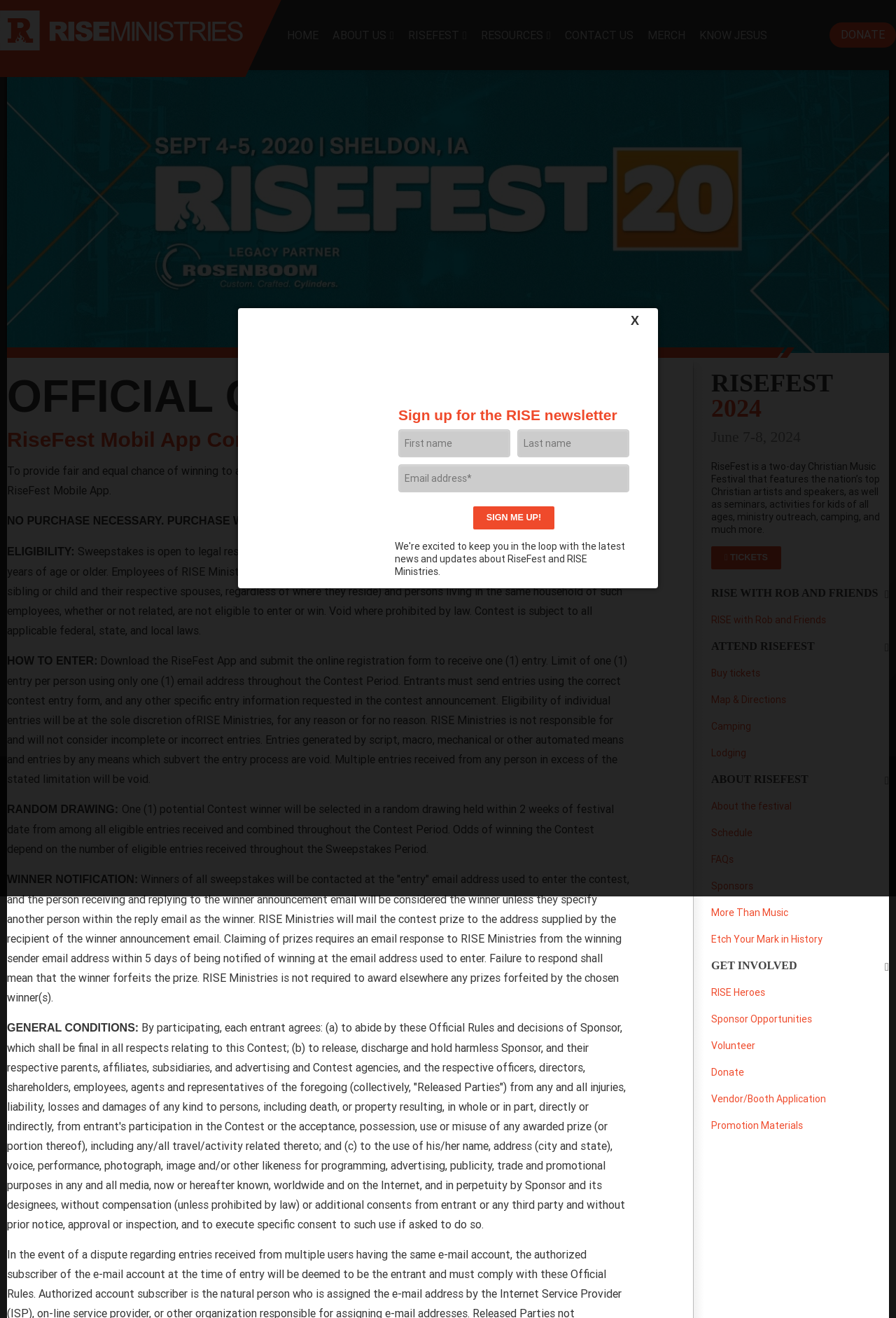Provide an in-depth caption for the webpage.

The webpage is about RISE Ministries, a Christian organization, and its mobile app contest rules. At the top, there is a logo of RISE Ministries with a link to the homepage. Below the logo, there is a navigation menu with links to various pages, including HOME, ABOUT US, RISEFEST, RESOURCES, CONTACT US, DONATE, MERCH, and KNOW JESUS.

The main content of the page is divided into two sections. The first section is about the official contest rules, which includes headings and paragraphs of text explaining the rules, eligibility, how to enter, random drawing, winner notification, and general conditions. The text is organized in a clear and concise manner, making it easy to read and understand.

The second section is about RISEFEST, a two-day Christian music festival. There are headings and links to various pages related to the festival, including TICKETS, RISE with Rob and Friends, ATTEND RISEFEST, ABOUT RISEFEST, and GET INVOLVED. There are also links to specific pages, such as Map & Directions, Camping, Lodging, Schedule, FAQs, Sponsors, and More Than Music.

On the right side of the page, there is a section to sign up for the RISE newsletter, with three text boxes to enter email address, first name, and last name, and a button to submit the information.